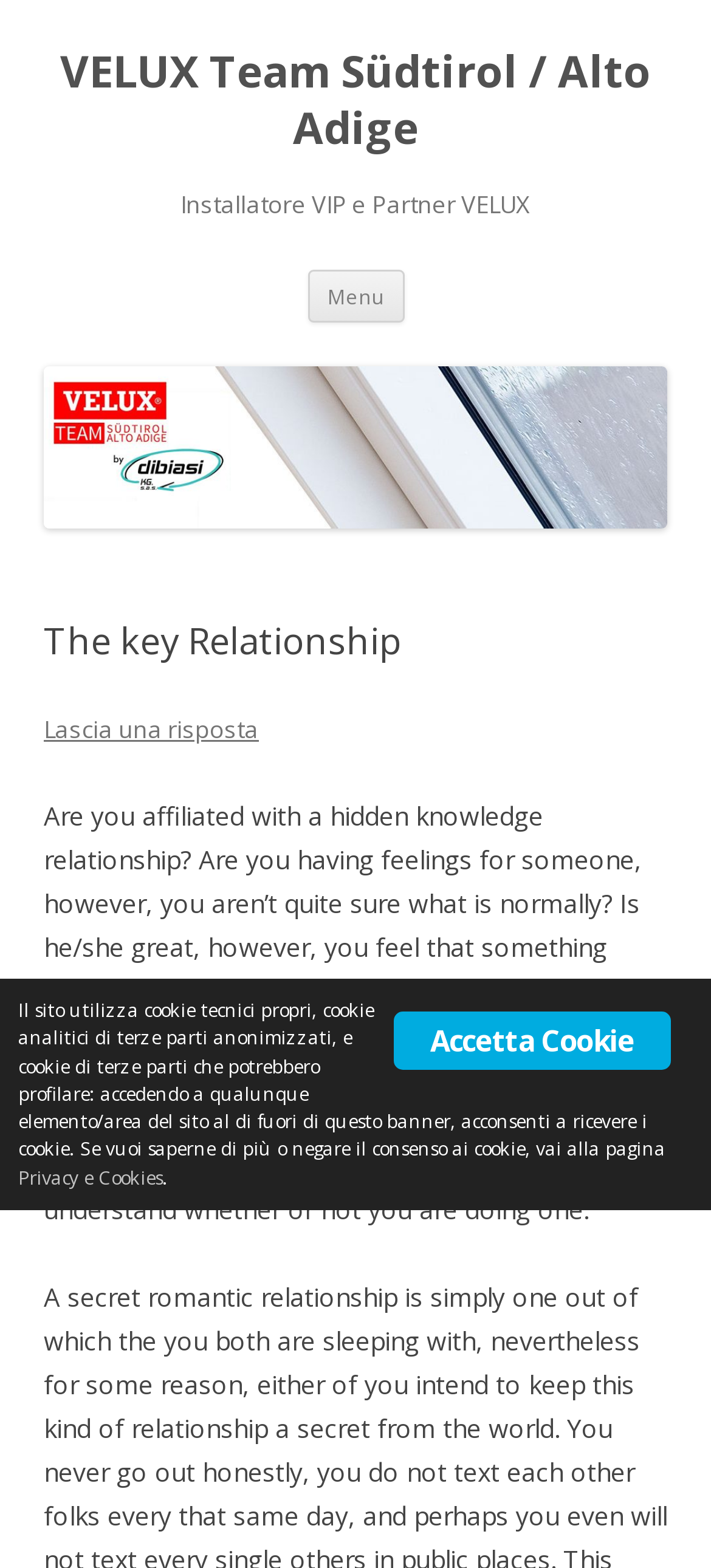What type of cookies does the website use?
Refer to the screenshot and answer in one word or phrase.

Technical, analytical, and third-party cookies